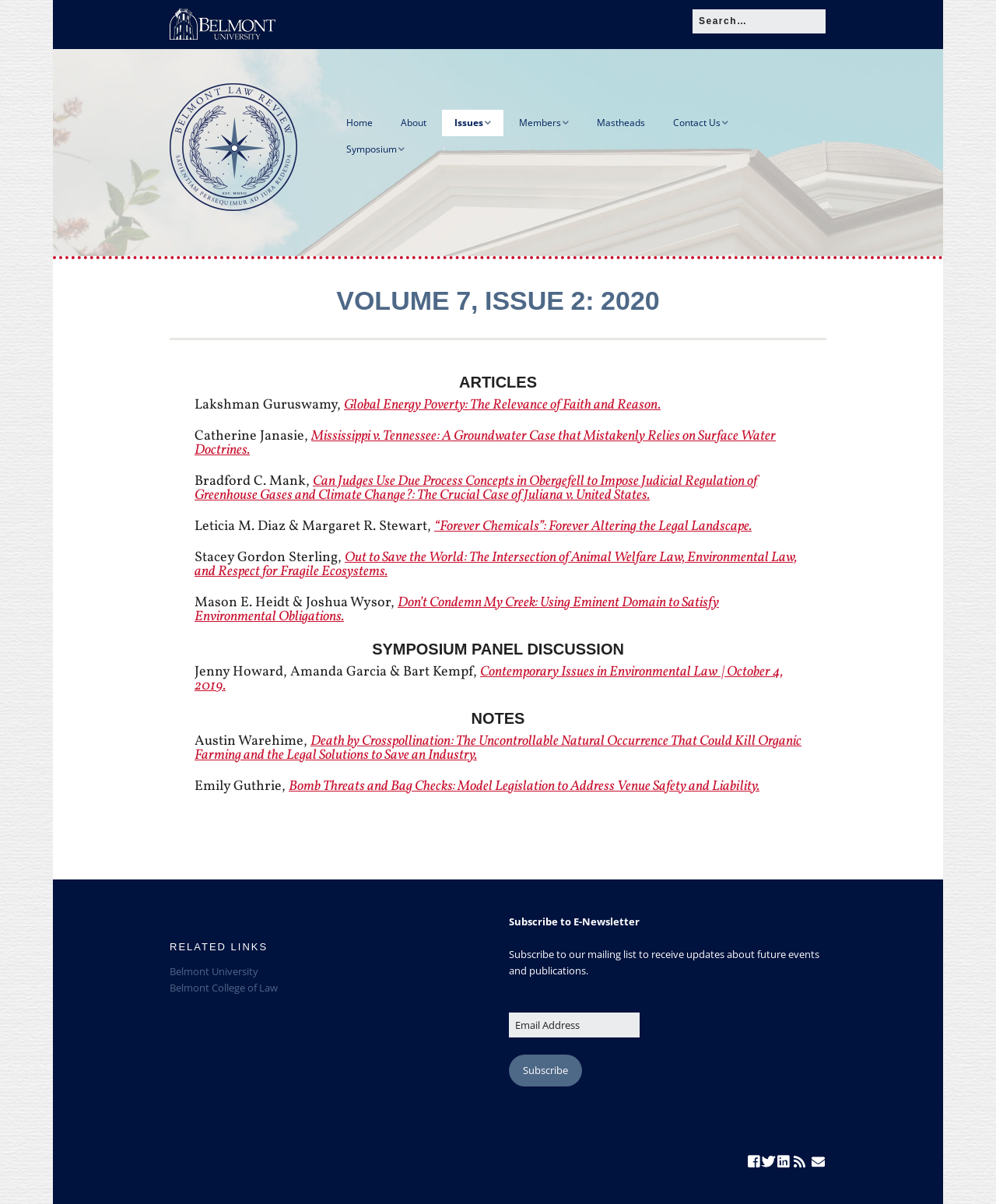How many social media links are at the bottom of the webpage?
Please craft a detailed and exhaustive response to the question.

I counted the number of social media links at the bottom of the webpage and found five links: Facebook, Twitter, LinkedIn, RSS, and Email.